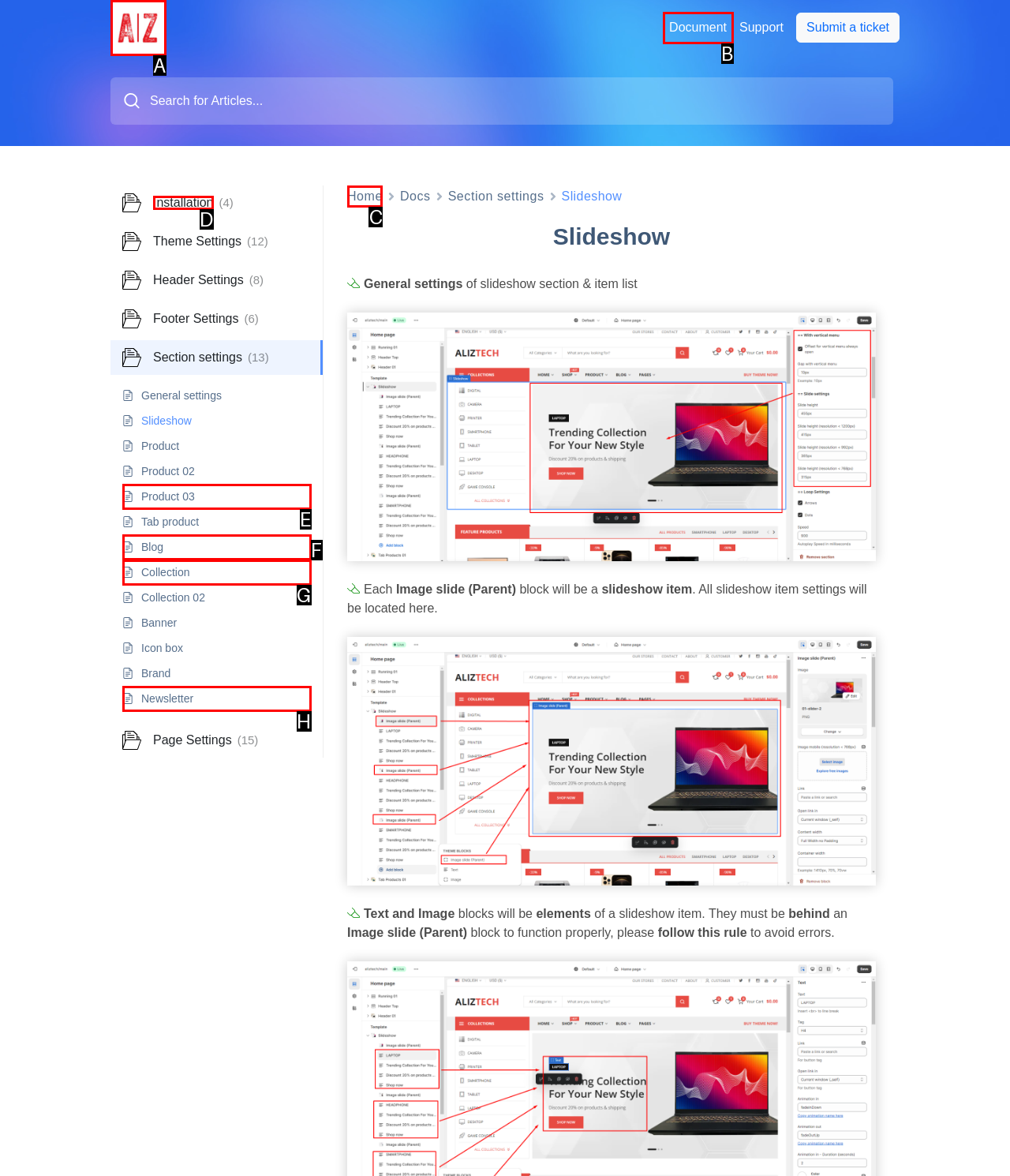Select the letter of the UI element you need to click to complete this task: View Installation guide.

D